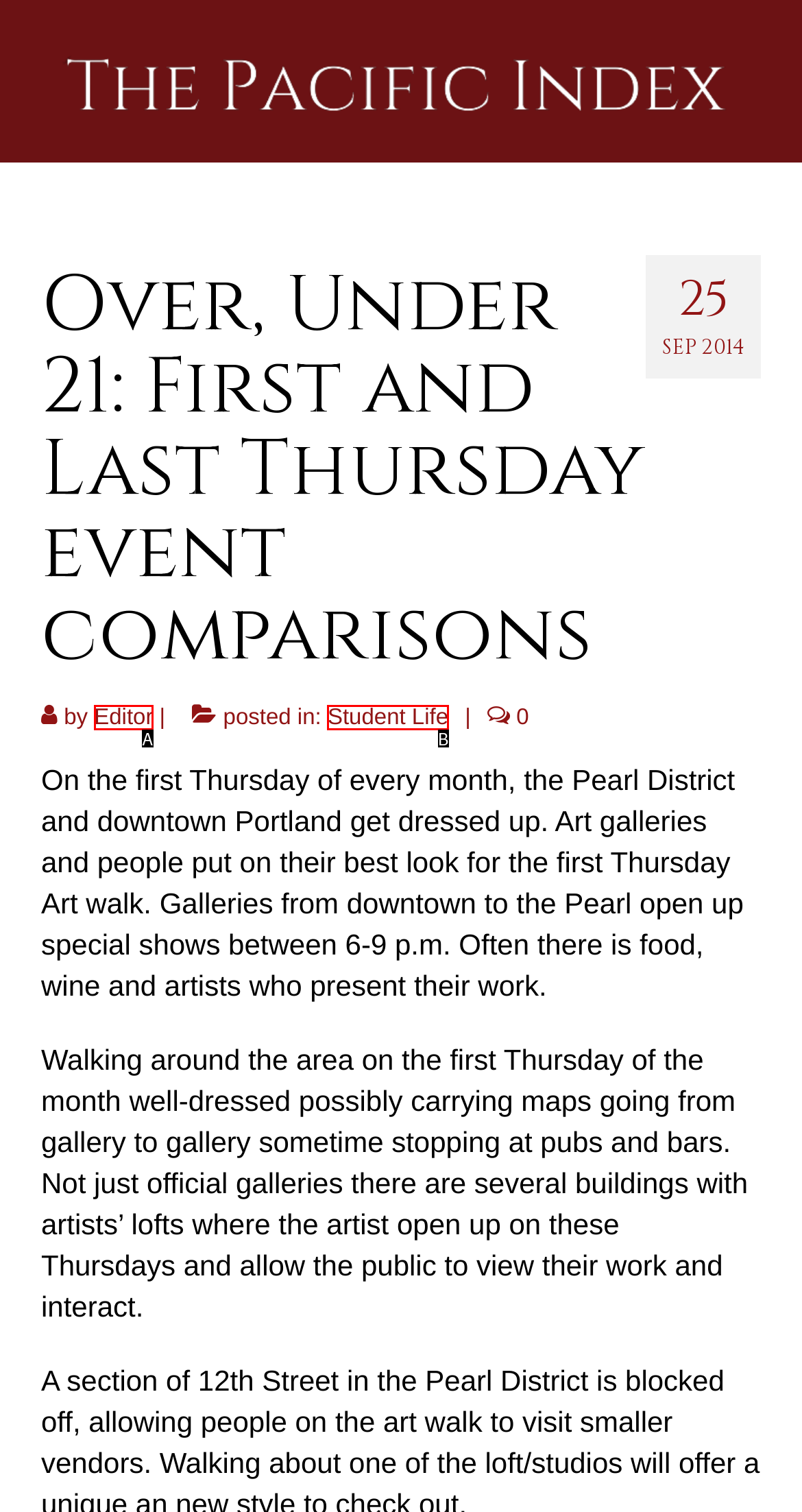Determine which option fits the following description: Student Life
Answer with the corresponding option's letter directly.

B